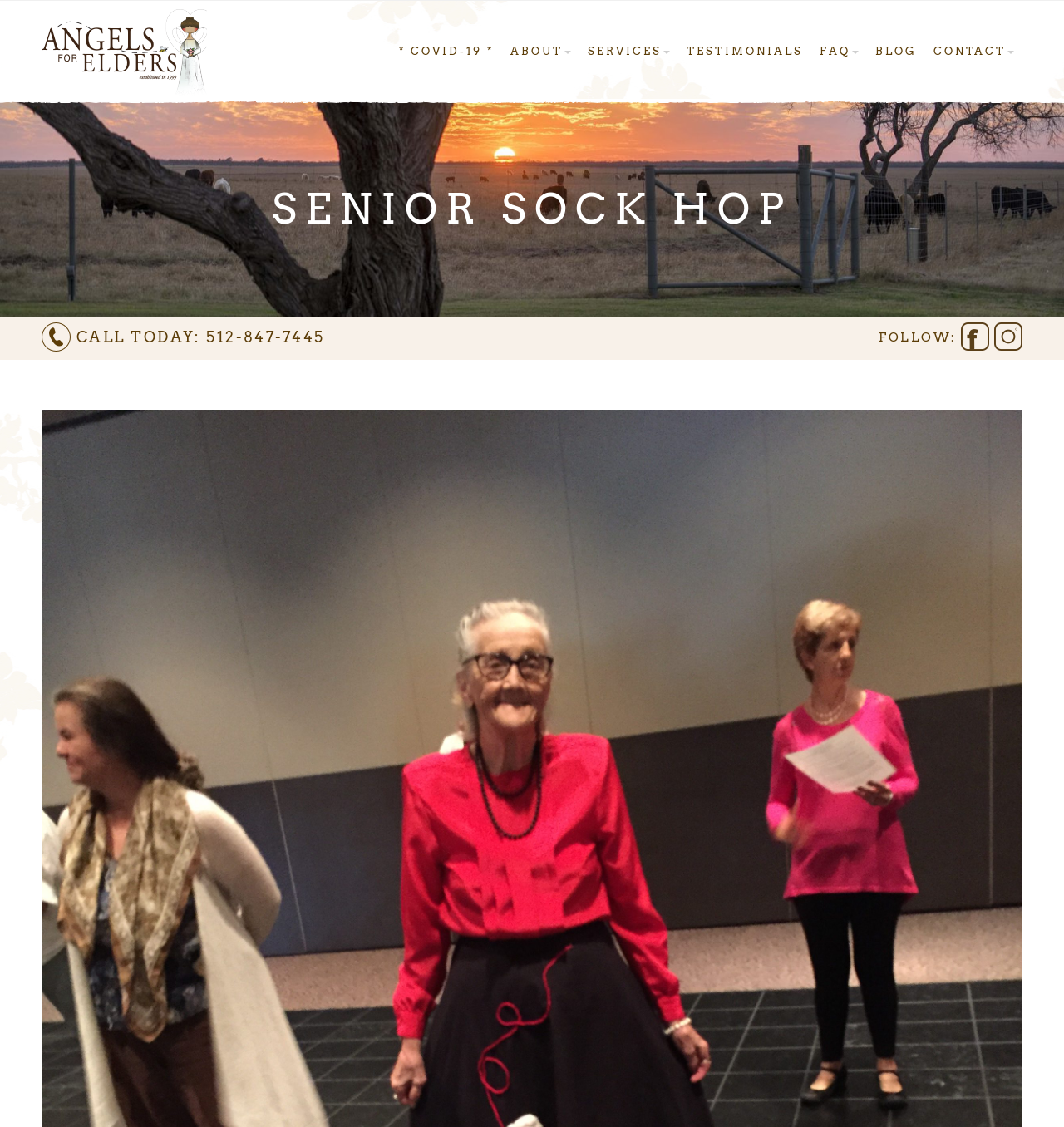Can you find the bounding box coordinates of the area I should click to execute the following instruction: "read testimonials"?

[0.638, 0.029, 0.762, 0.062]